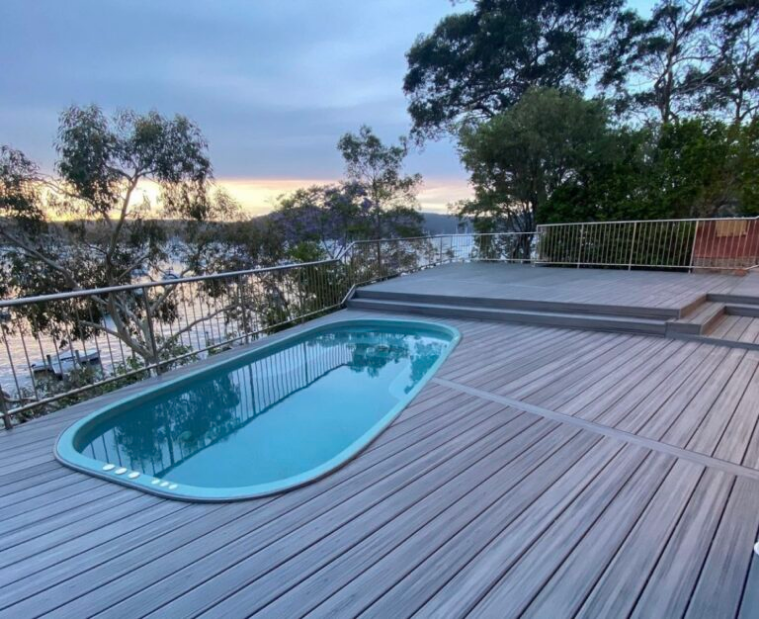What is the shape of the pool?
Answer the question based on the image using a single word or a brief phrase.

Curved